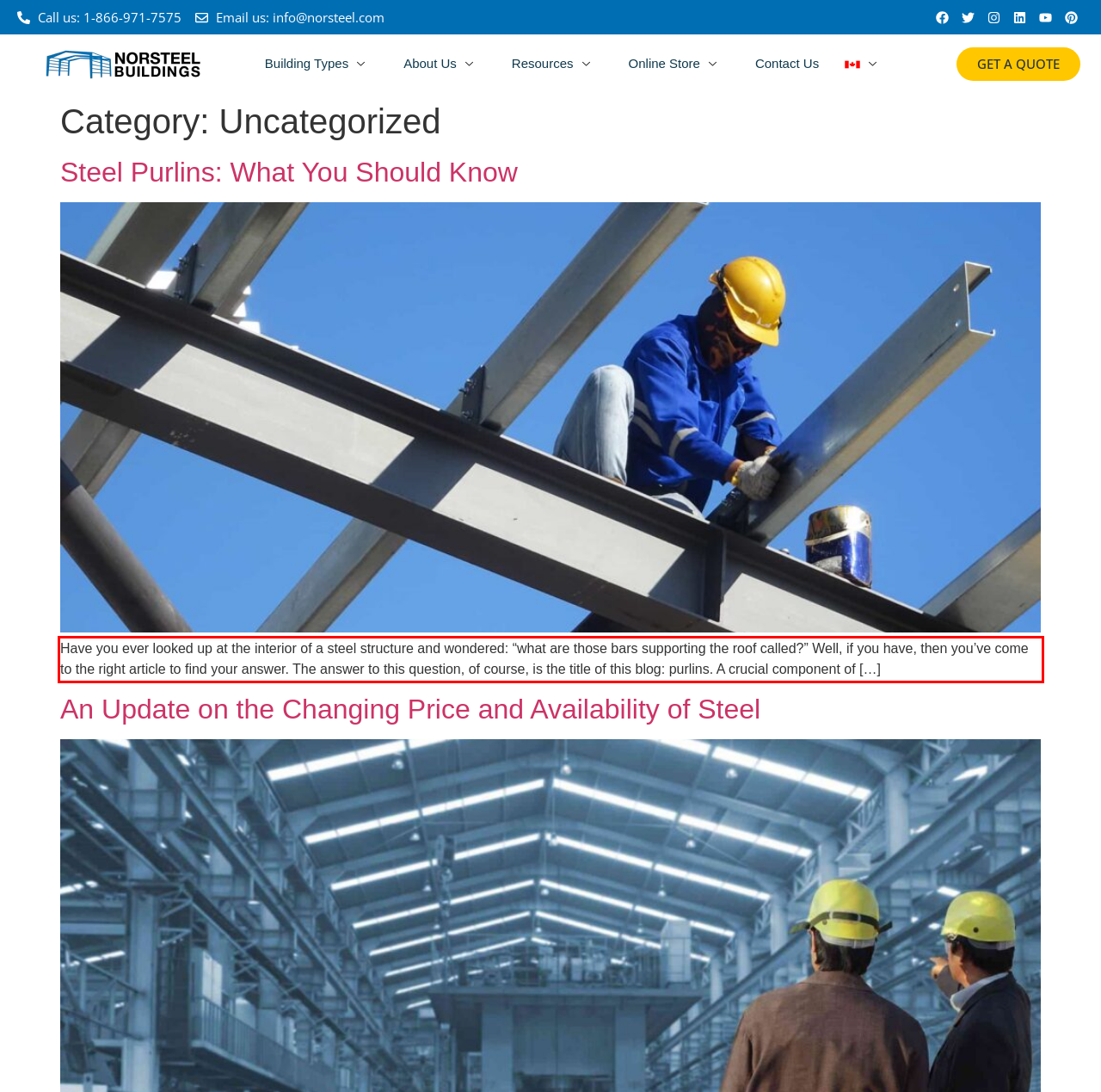Please examine the webpage screenshot and extract the text within the red bounding box using OCR.

Have you ever looked up at the interior of a steel structure and wondered: “what are those bars supporting the roof called?” Well, if you have, then you’ve come to the right article to find your answer. The answer to this question, of course, is the title of this blog: purlins. A crucial component of […]